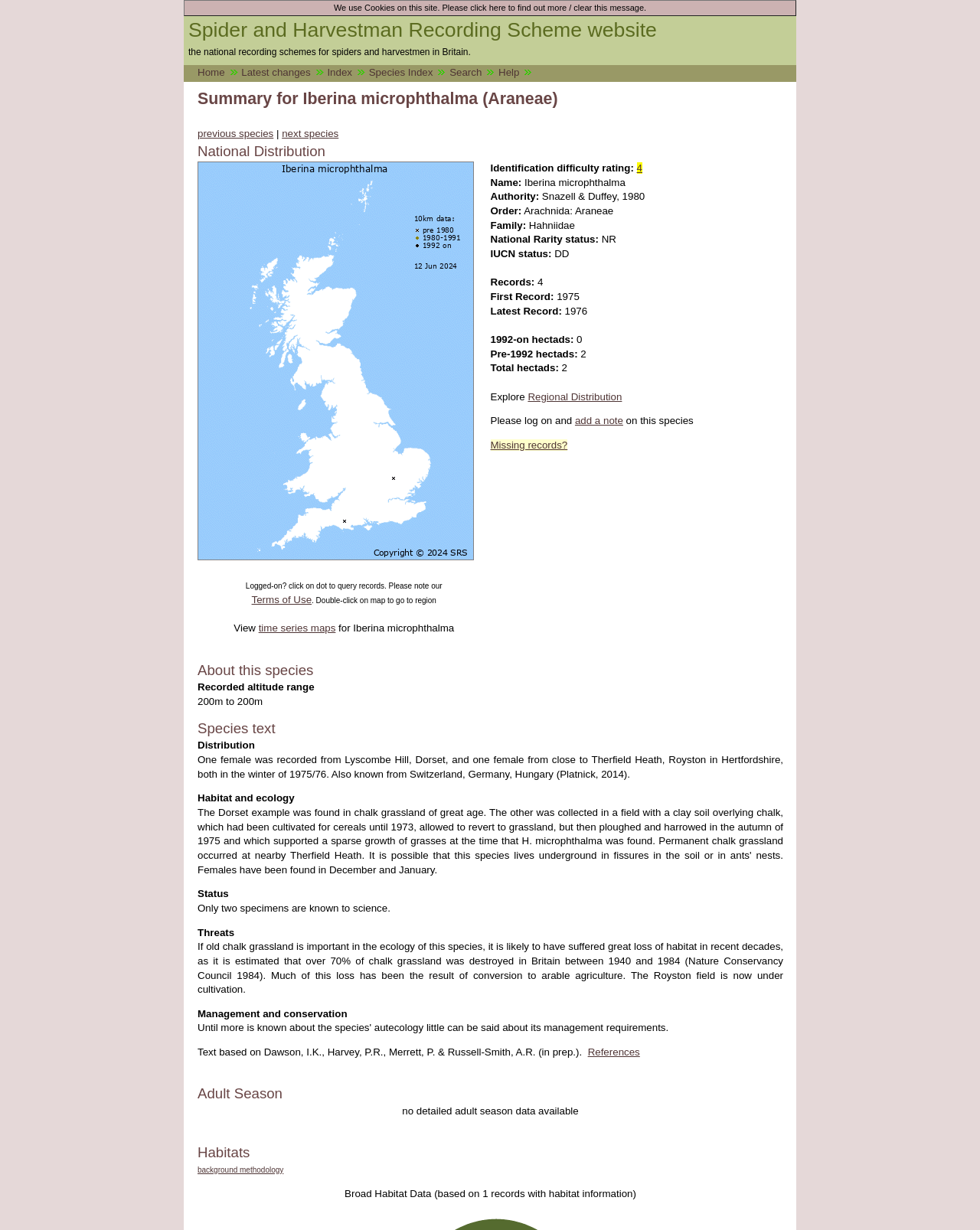Determine the bounding box coordinates of the region that needs to be clicked to achieve the task: "go to home page".

[0.202, 0.054, 0.243, 0.064]